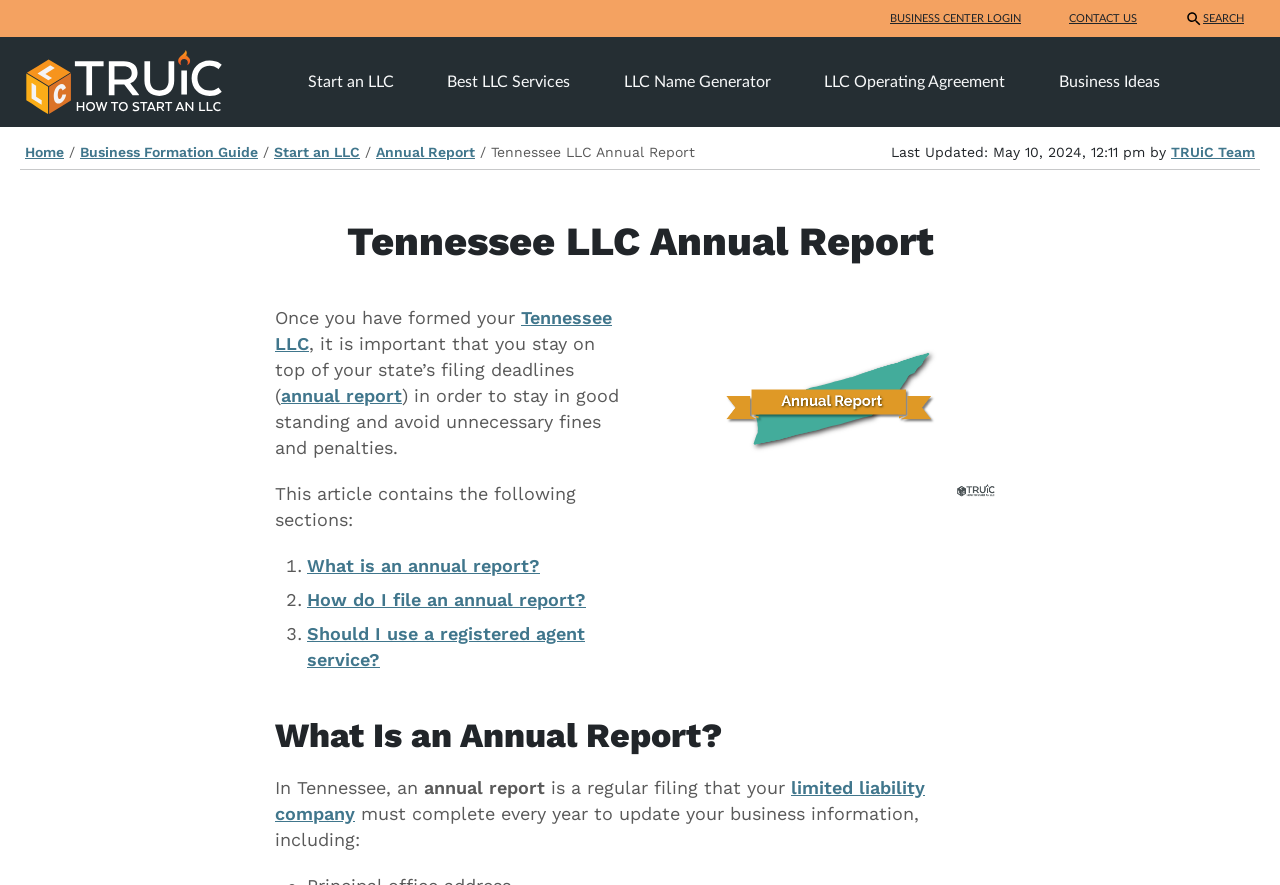Provide a brief response in the form of a single word or phrase:
How many sections are there in the article?

Three